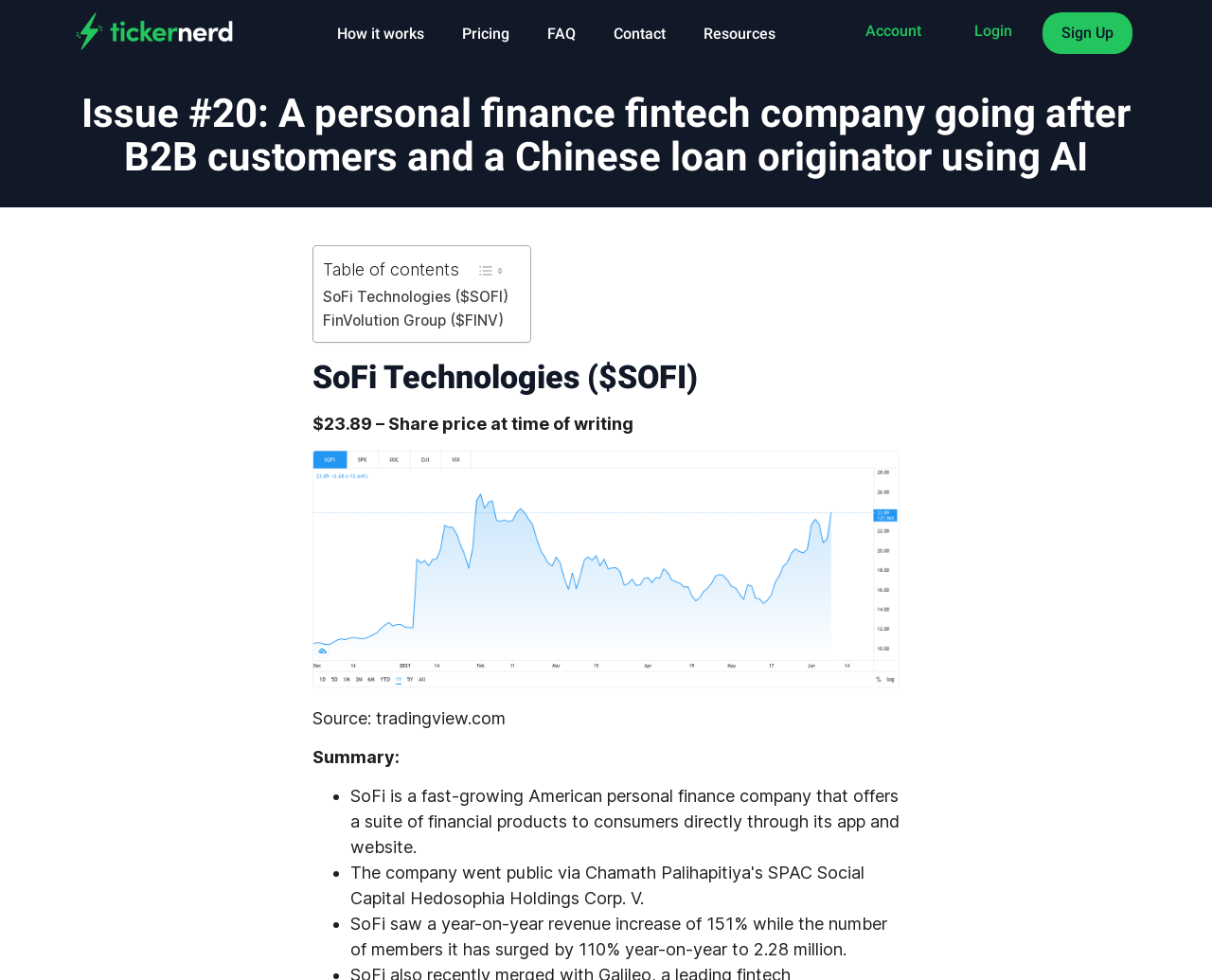Respond to the following query with just one word or a short phrase: 
What is the company's share price?

$23.89